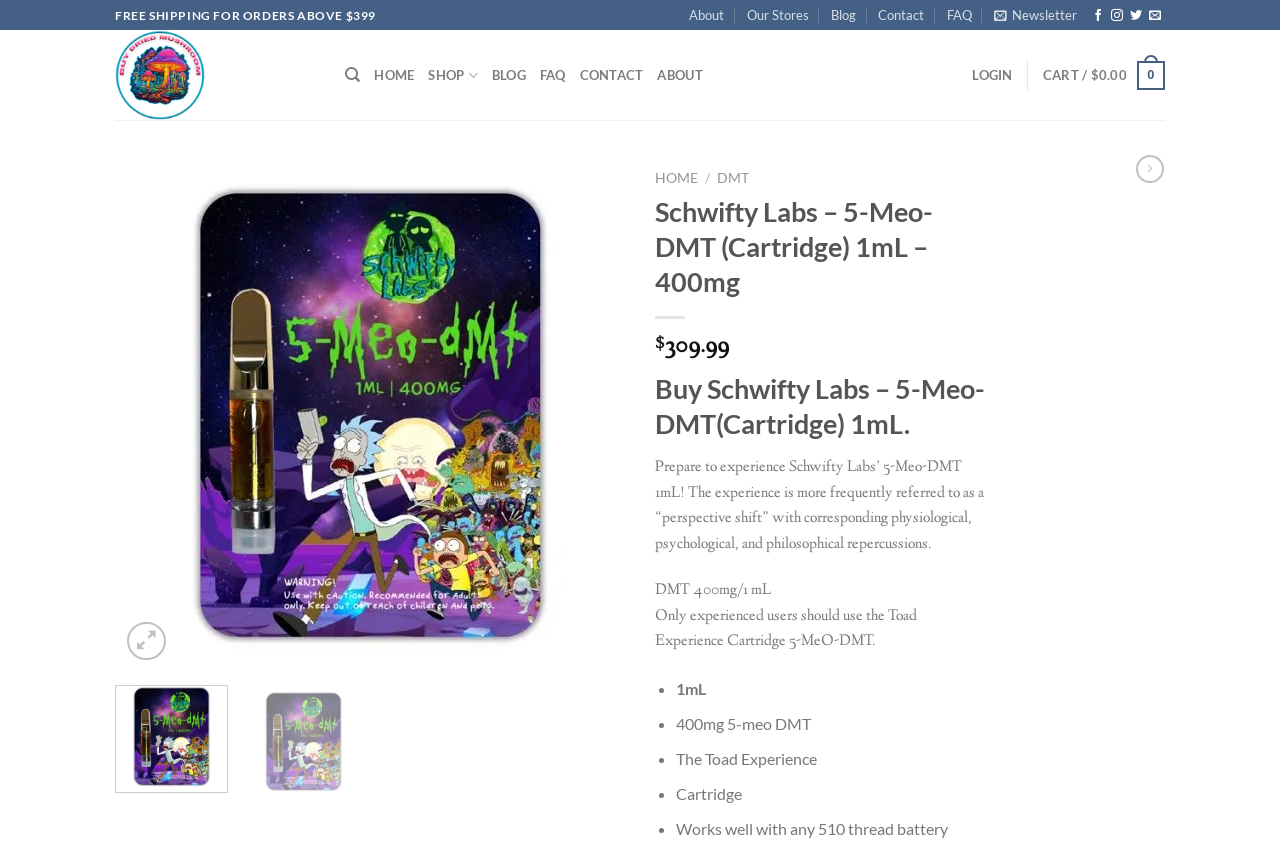Please specify the bounding box coordinates for the clickable region that will help you carry out the instruction: "Add to wishlist".

[0.439, 0.258, 0.477, 0.302]